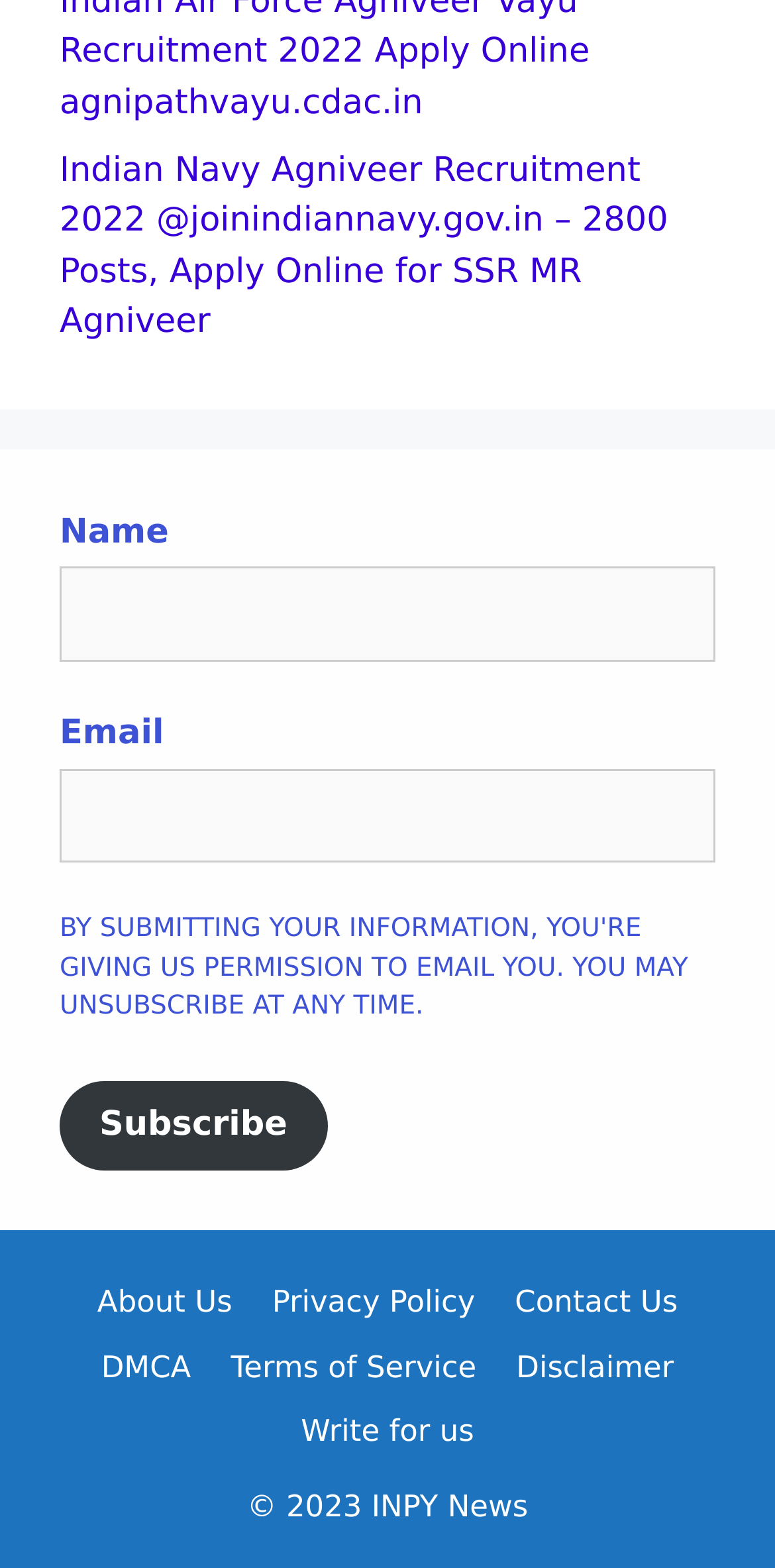Determine the bounding box coordinates of the section I need to click to execute the following instruction: "Contact Us". Provide the coordinates as four float numbers between 0 and 1, i.e., [left, top, right, bottom].

[0.664, 0.819, 0.874, 0.842]